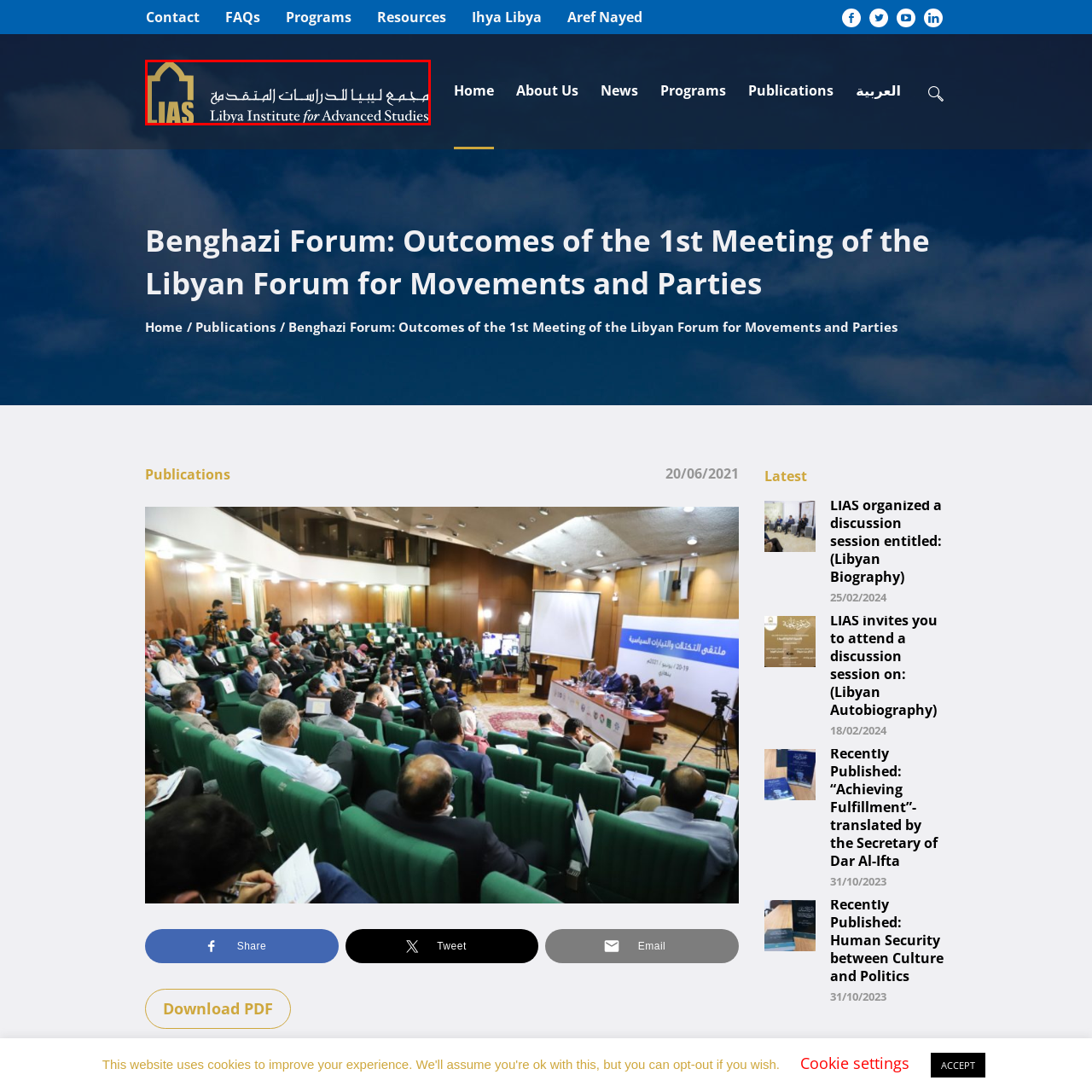Review the part of the image encased in the red box and give an elaborate answer to the question posed: What is the background color of the logo?

The question asks about the background color of the logo of the Libya Institute for Advanced Studies. Upon examining the logo, it is clear that the background color is dark blue, which provides a professional and academic ethos and emphasizes the institute's role as a center for scholarly activity.